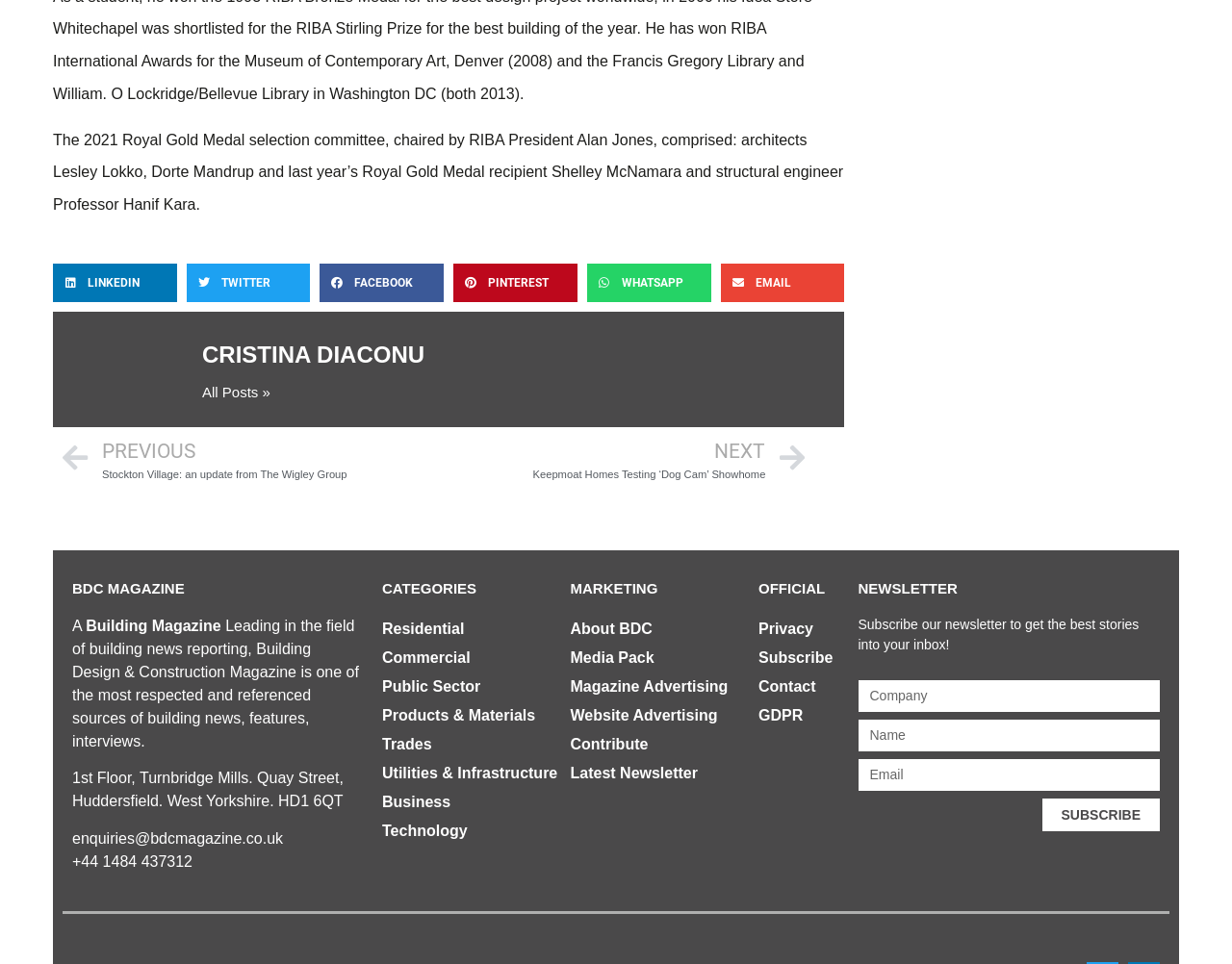Find the bounding box coordinates of the clickable area required to complete the following action: "Explore the Residential category".

[0.295, 0.638, 0.392, 0.668]